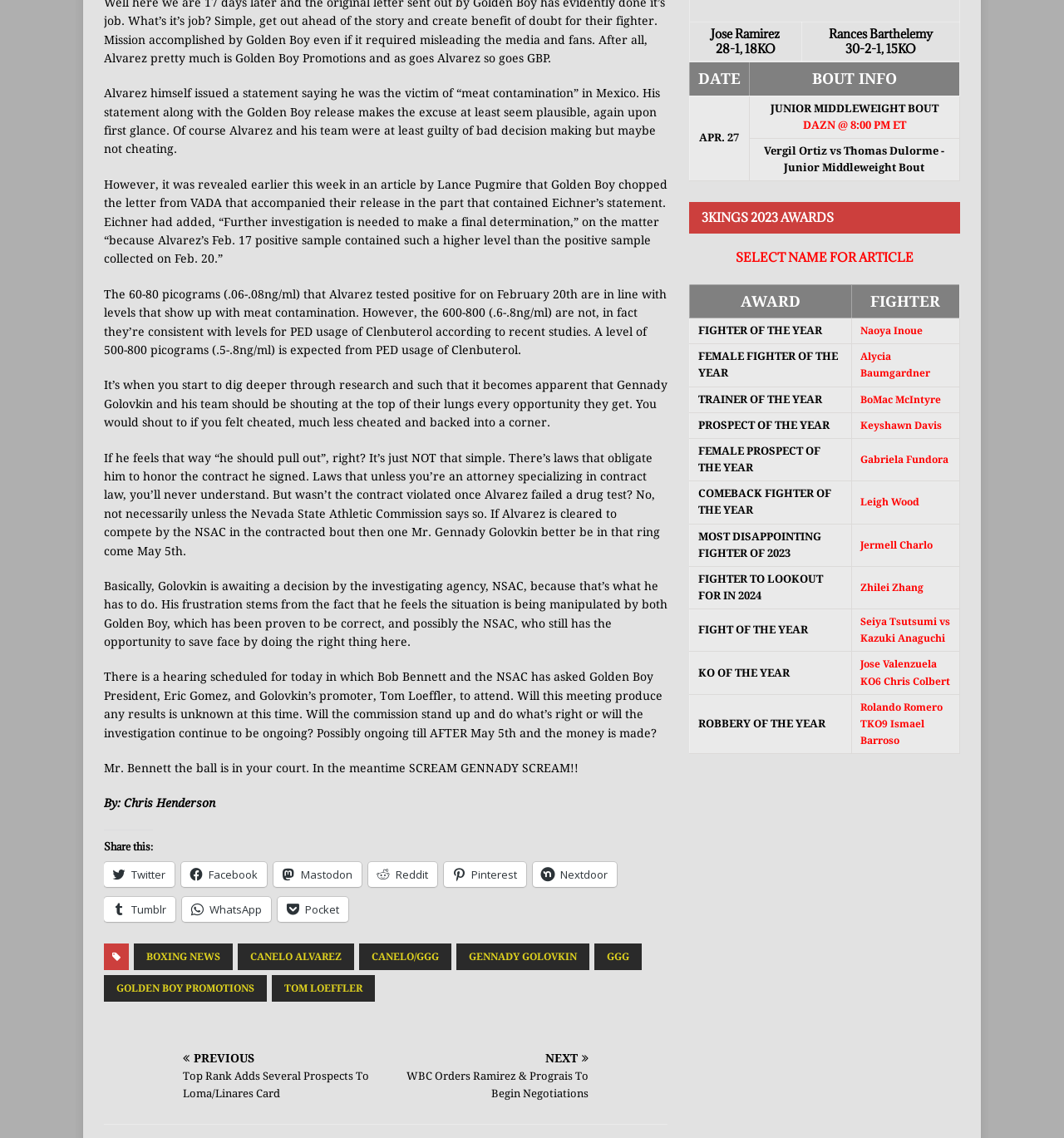What is the name of the author of the article?
Refer to the image and give a detailed response to the question.

The author's name is mentioned at the bottom of the article, indicating that Chris Henderson wrote the piece.